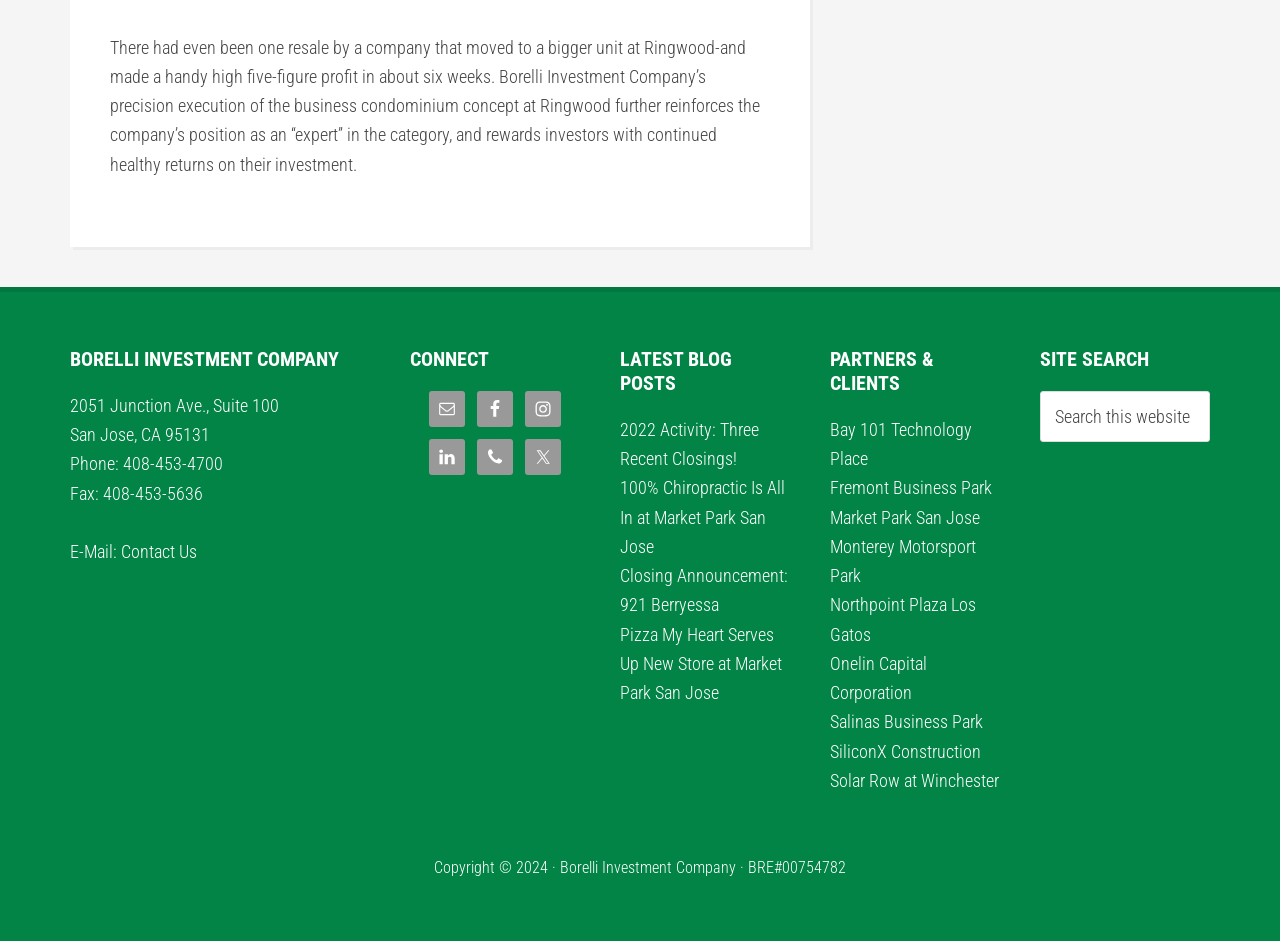Determine the bounding box coordinates of the element's region needed to click to follow the instruction: "Visit Facebook". Provide these coordinates as four float numbers between 0 and 1, formatted as [left, top, right, bottom].

[0.373, 0.415, 0.401, 0.454]